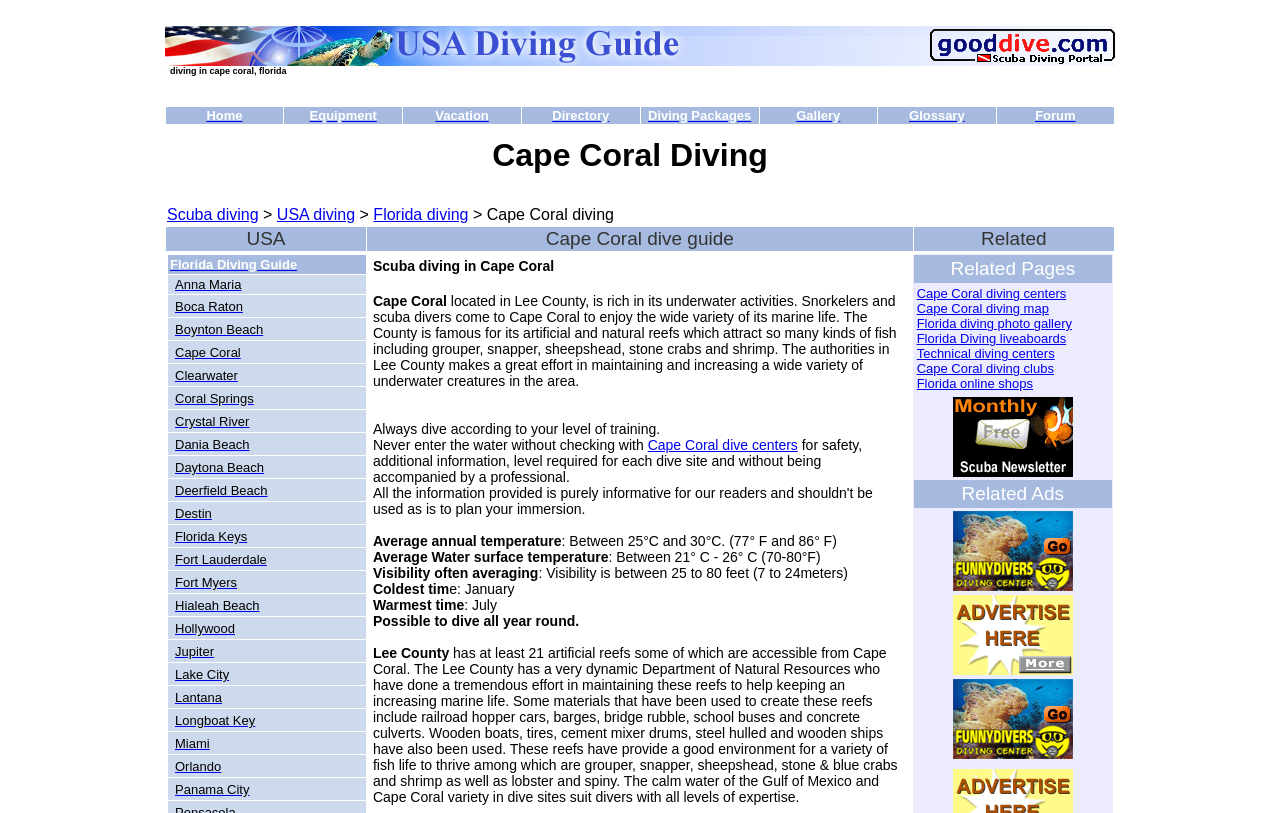Kindly determine the bounding box coordinates for the clickable area to achieve the given instruction: "click on the Home link".

[0.161, 0.133, 0.19, 0.151]